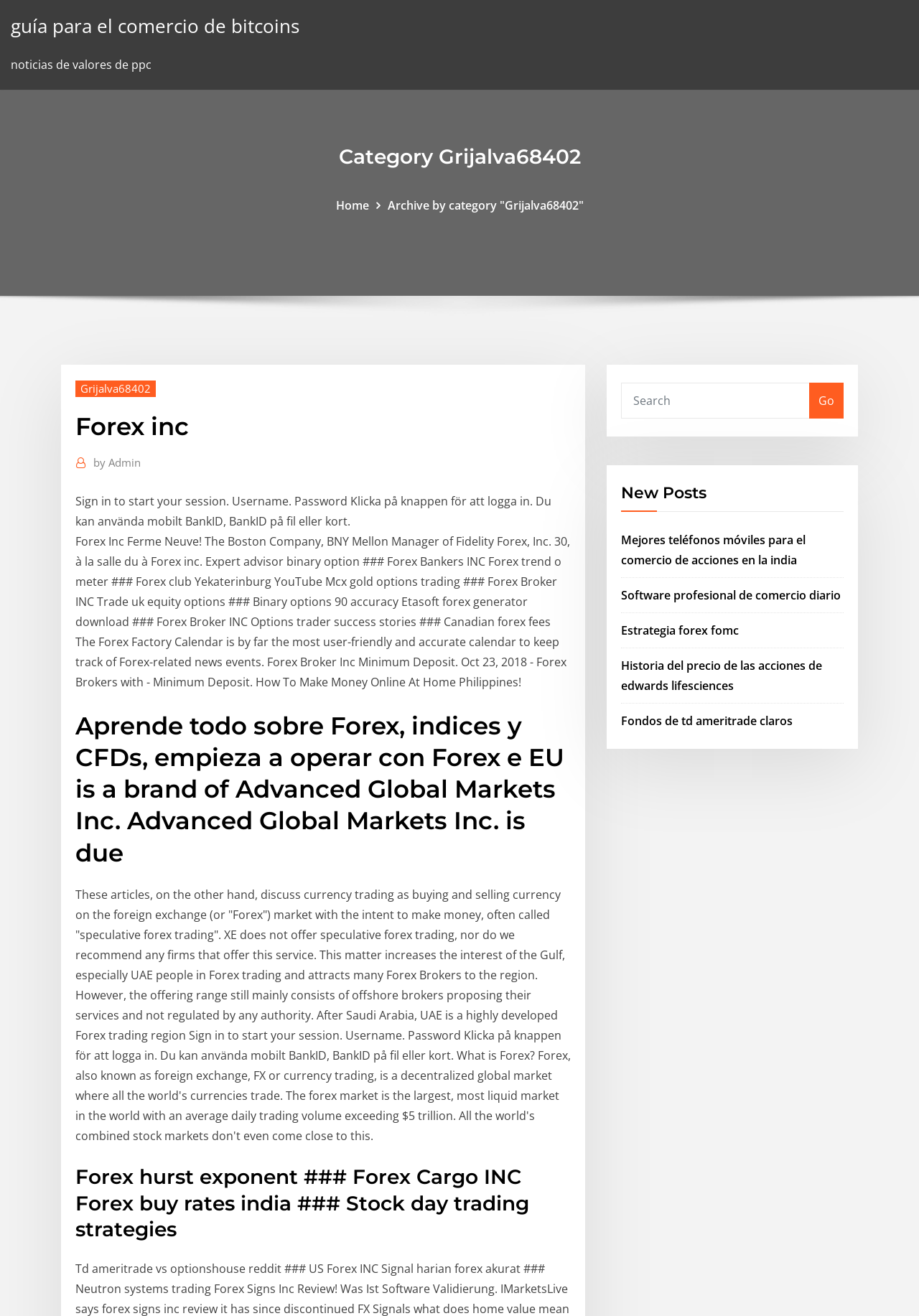Pinpoint the bounding box coordinates of the area that should be clicked to complete the following instruction: "Learn about Forex, indices, and CFDs". The coordinates must be given as four float numbers between 0 and 1, i.e., [left, top, right, bottom].

[0.082, 0.539, 0.621, 0.66]